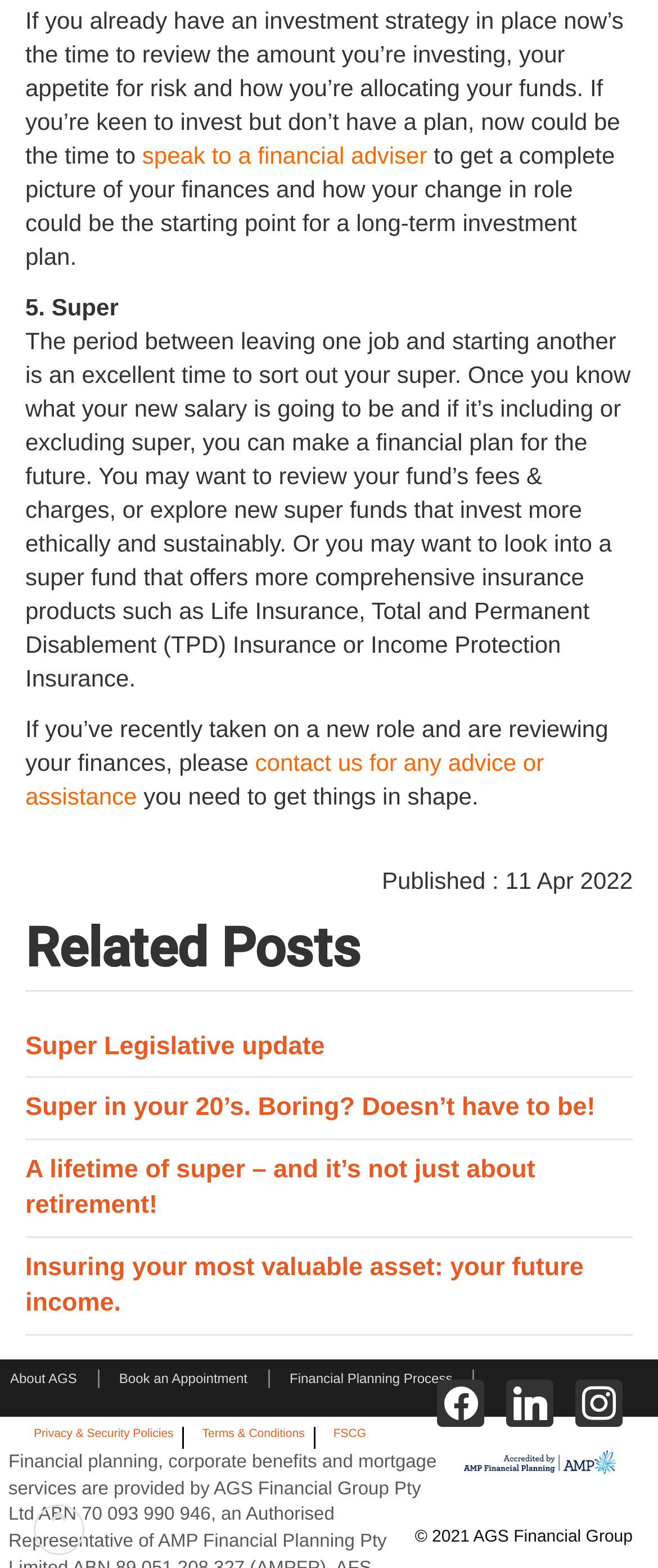Using the information in the image, give a detailed answer to the following question: How many related posts are listed?

The webpage lists four related posts, including 'Super Legislative update', 'Super in your 20’s. Boring? Doesn’t have to be!', 'A lifetime of super – and it’s not just about retirement!', and 'Insuring your most valuable asset: your future income.'